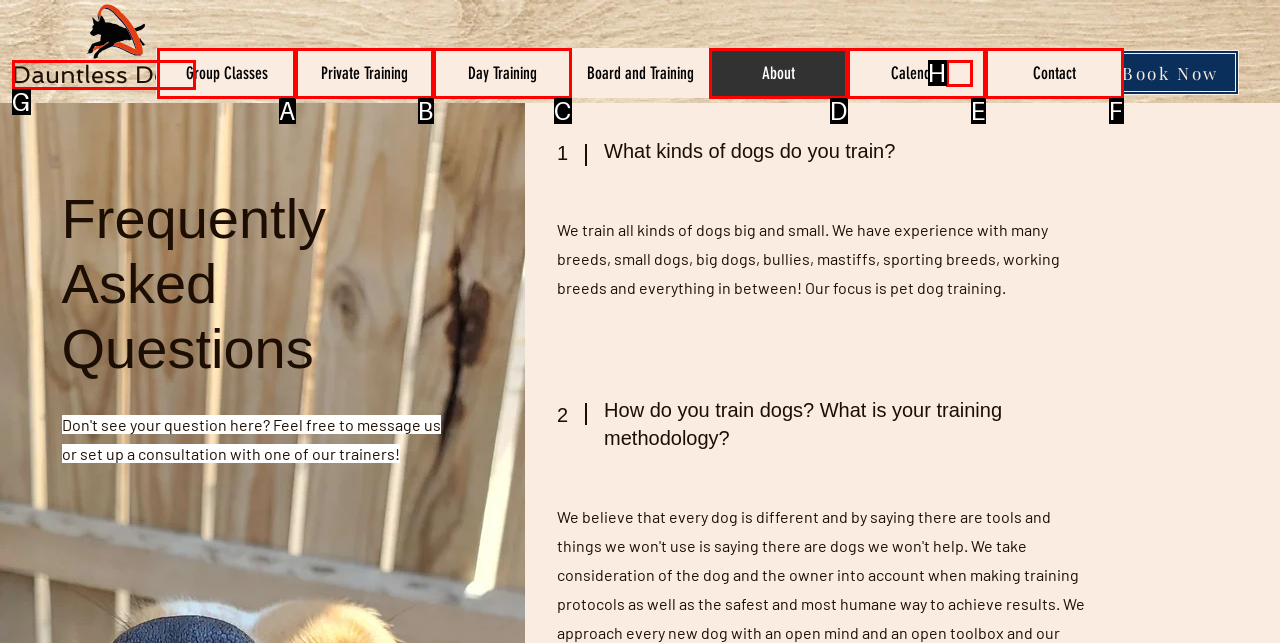Which option aligns with the description: Contact? Respond by selecting the correct letter.

F